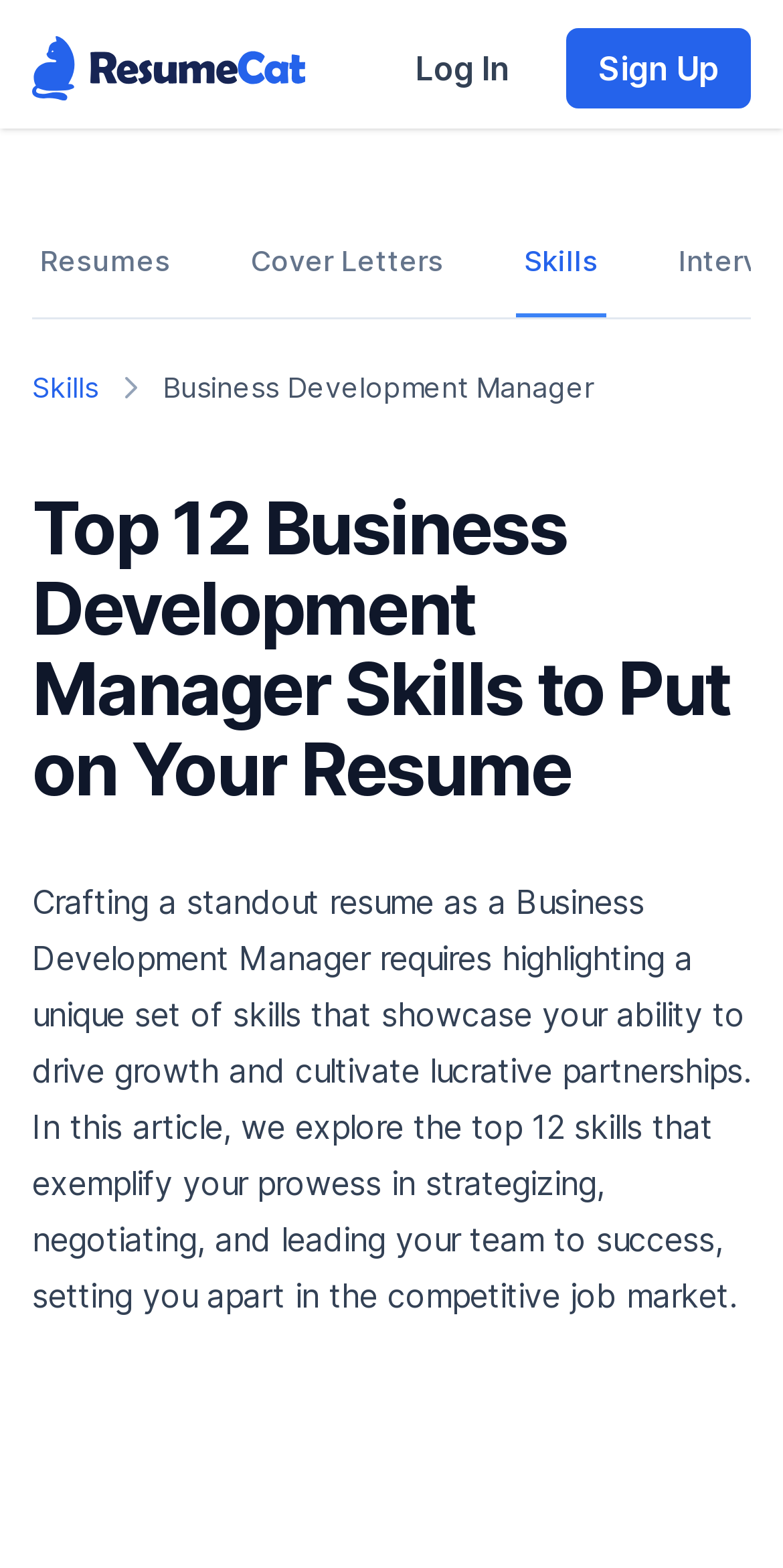Provide a thorough and detailed response to the question by examining the image: 
What is the logo of the website?

The logo of the website is ResumeCat, which can be found at the top left corner of the webpage, above the navigation menu.